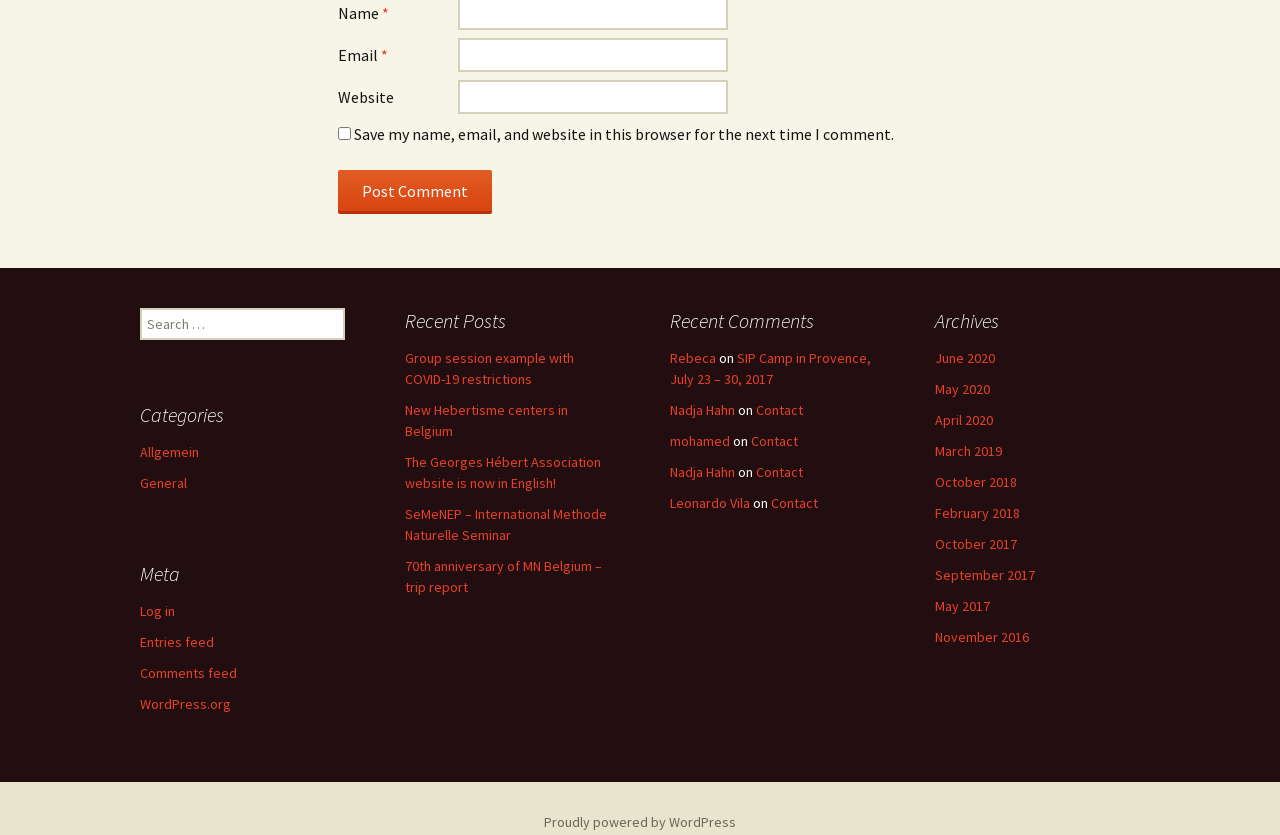Please specify the bounding box coordinates for the clickable region that will help you carry out the instruction: "Enter email address".

[0.358, 0.045, 0.569, 0.086]